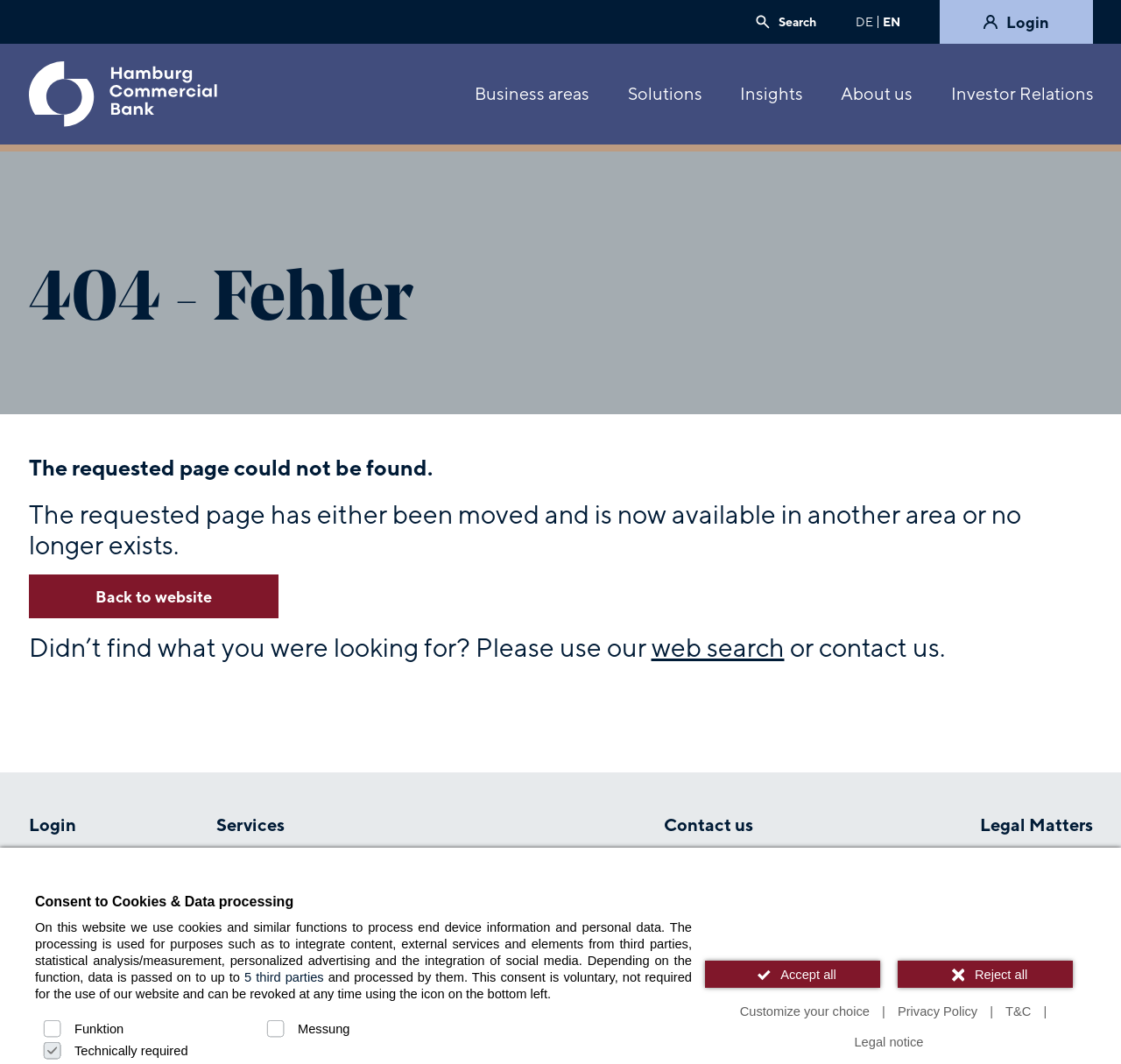Please answer the following question using a single word or phrase: 
How many third parties are involved in data processing?

5